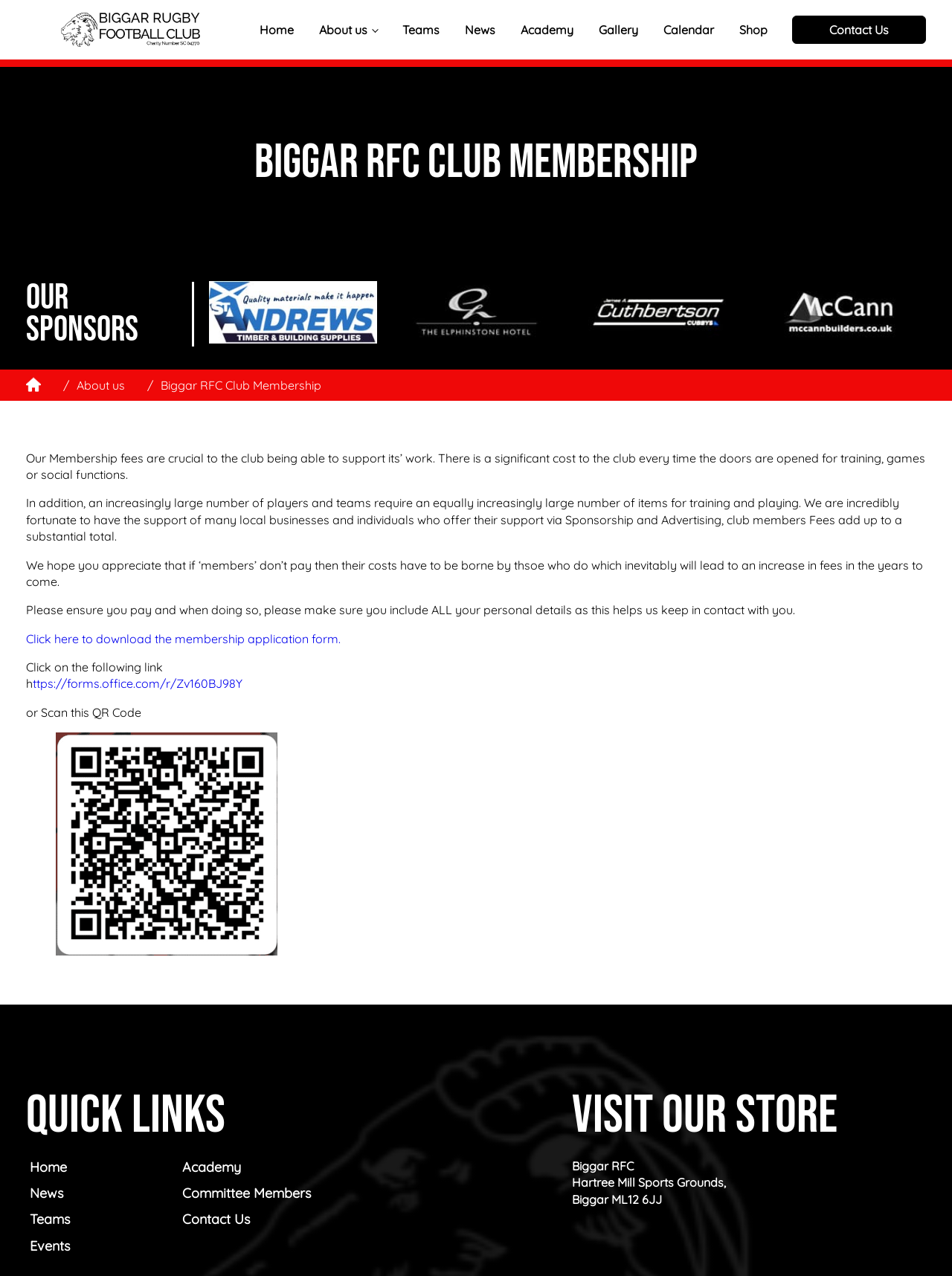How can I download the membership application form?
Please provide a detailed answer to the question.

The webpage provides a link that says 'Click here to download the membership application form.' which can be used to download the form.